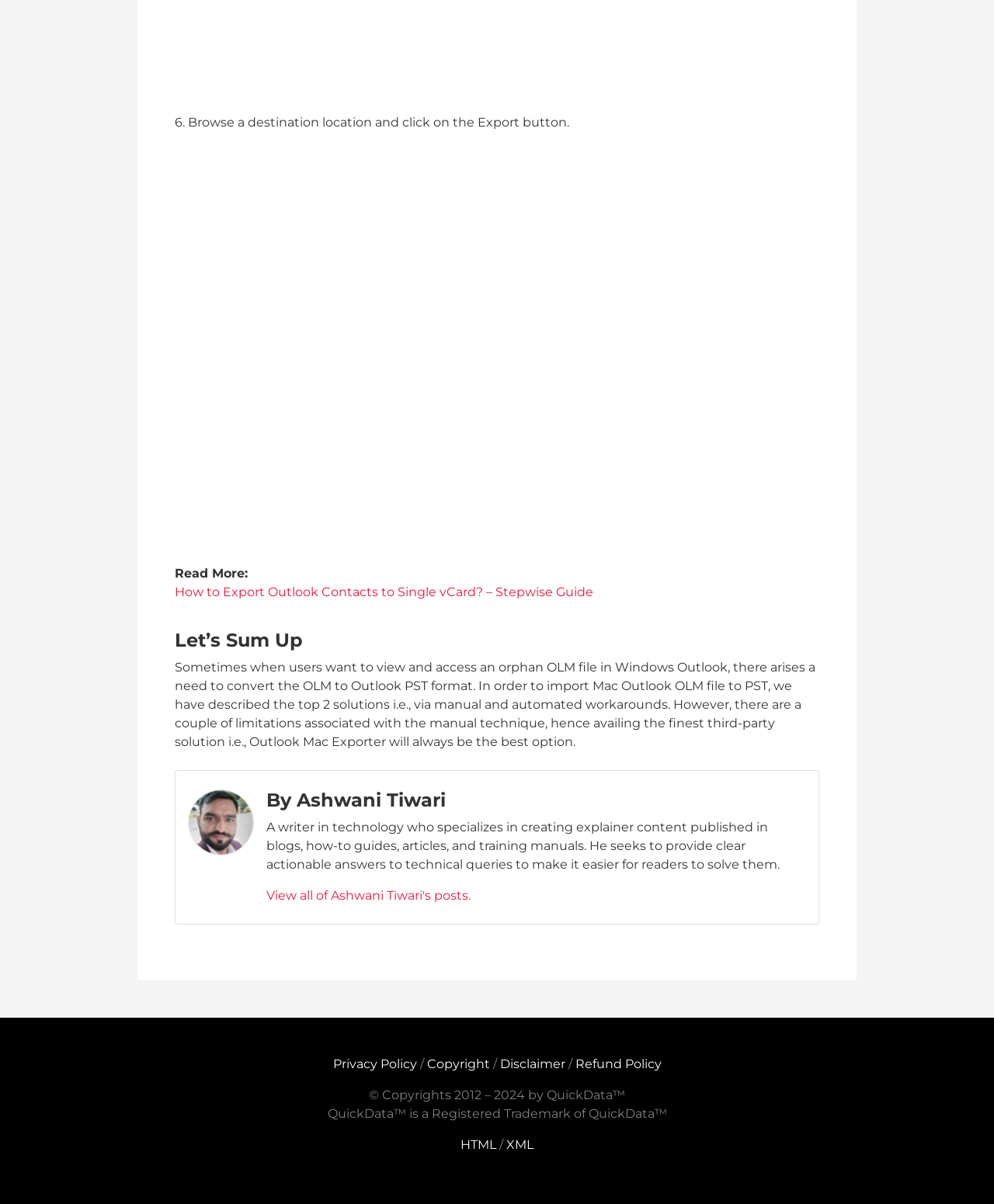Please analyze the image and give a detailed answer to the question:
Who is the author of the article?

The author of the article is mentioned in the text 'By Ashwani Tiwari' which is located below the image of the author.